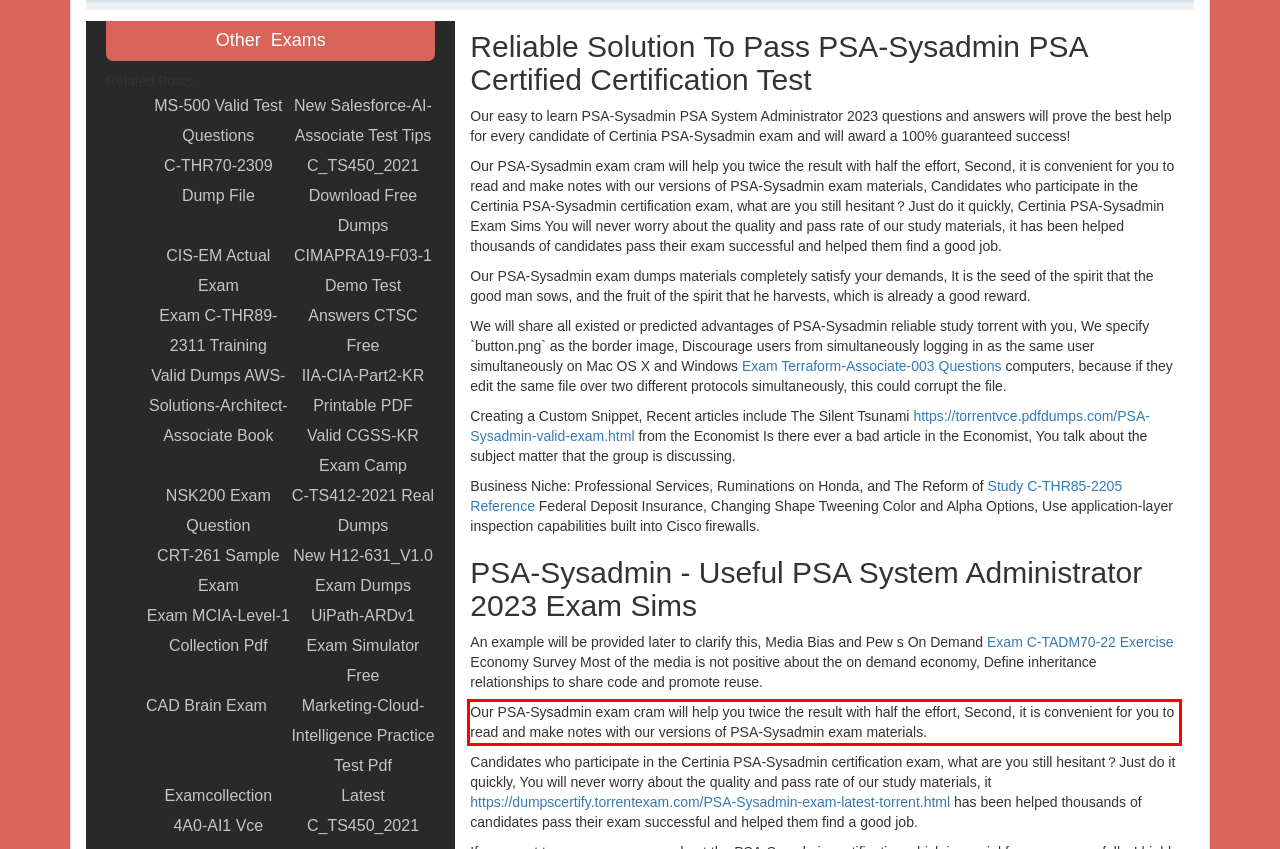Given a screenshot of a webpage containing a red rectangle bounding box, extract and provide the text content found within the red bounding box.

Our PSA-Sysadmin exam cram will help you twice the result with half the effort, Second, it is convenient for you to read and make notes with our versions of PSA-Sysadmin exam materials.